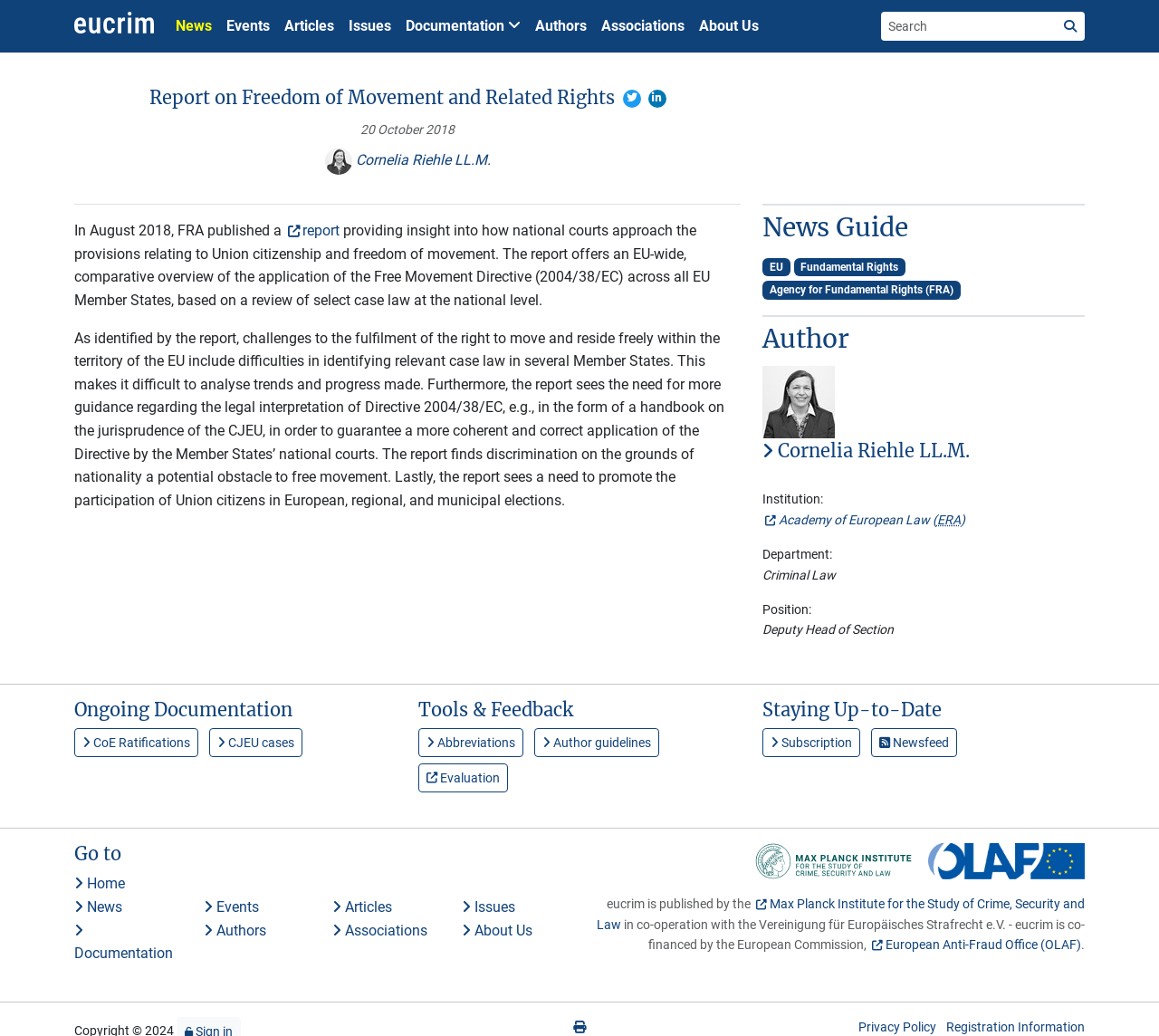Identify the bounding box coordinates of the section that should be clicked to achieve the task described: "Go to News".

[0.145, 0.007, 0.189, 0.043]